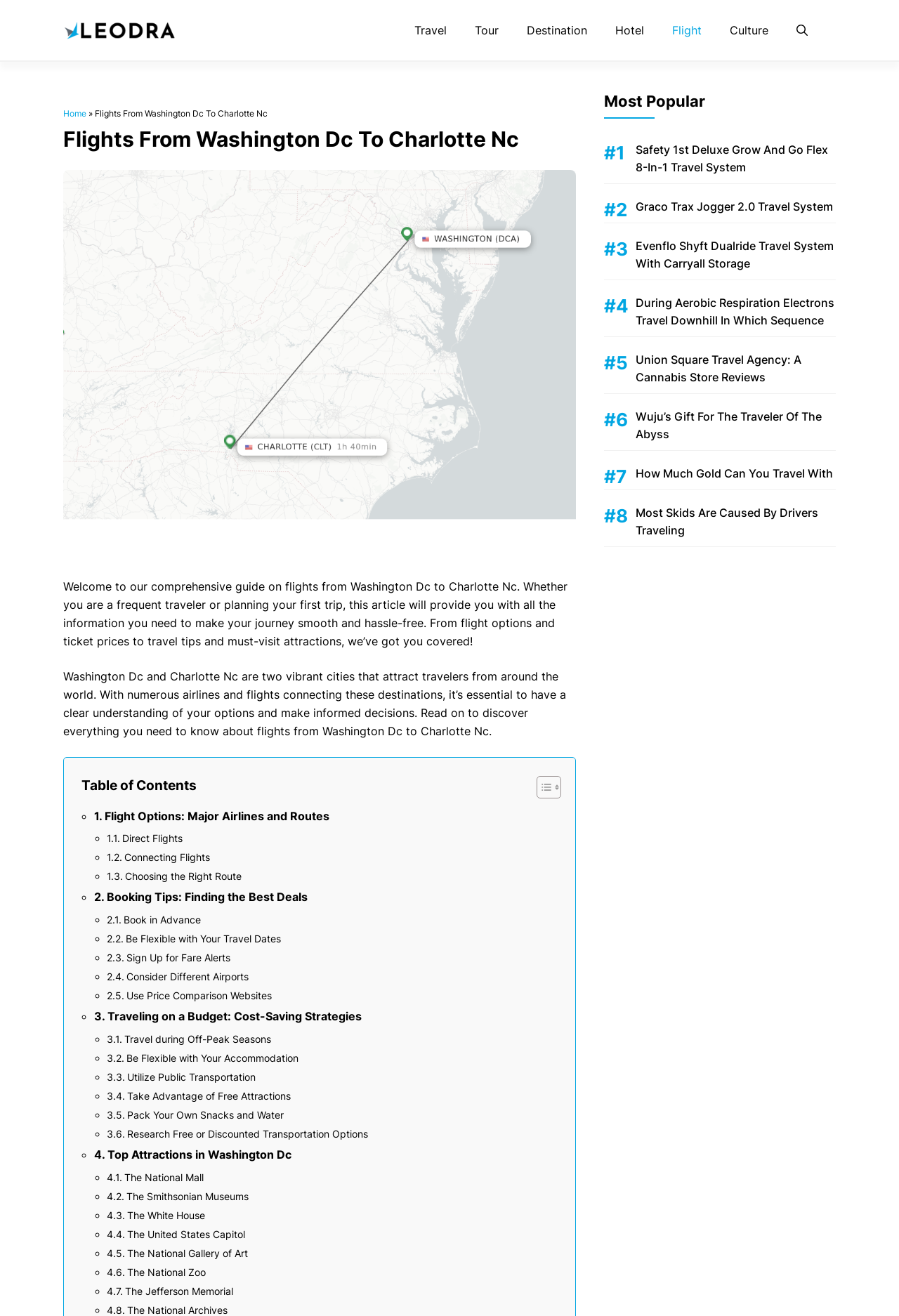Please answer the following question using a single word or phrase: 
What is the first item in the 'Top Attractions in Washington Dc' list?

The National Mall